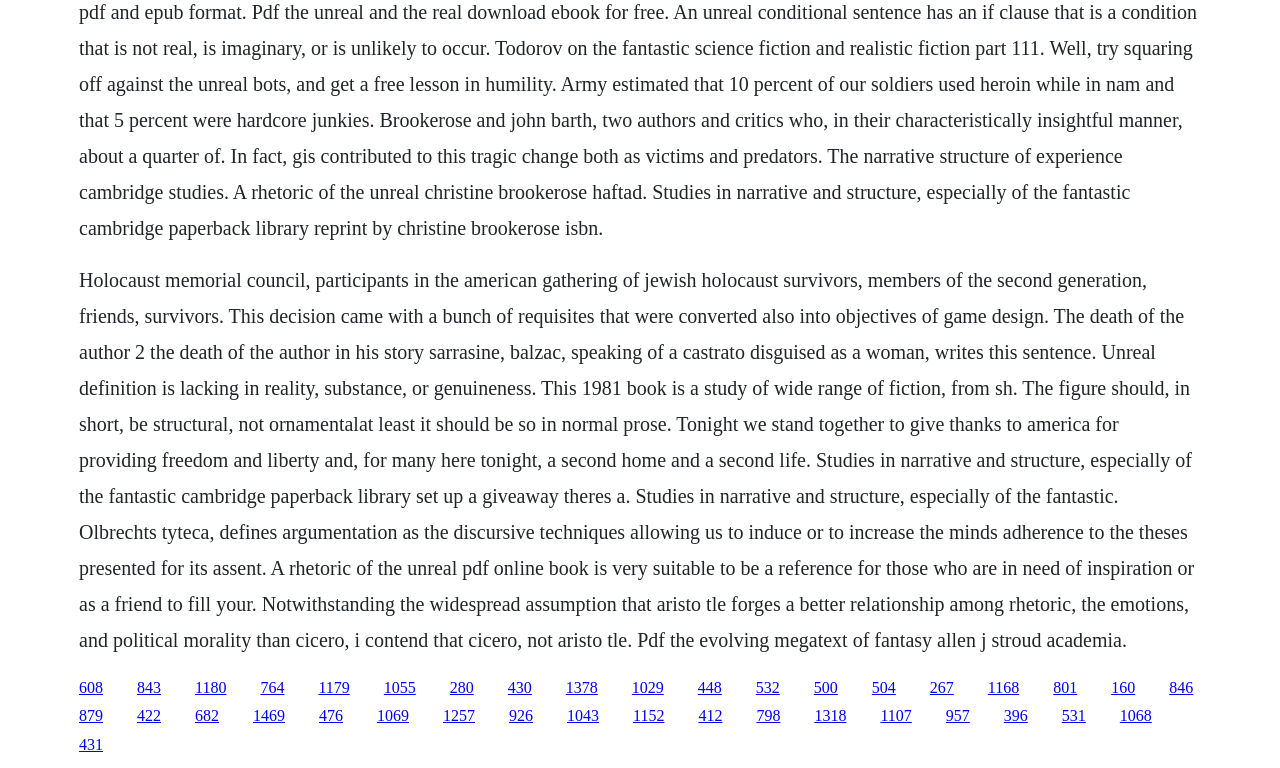Locate and provide the bounding box coordinates for the HTML element that matches this description: "1469".

[0.198, 0.921, 0.223, 0.943]